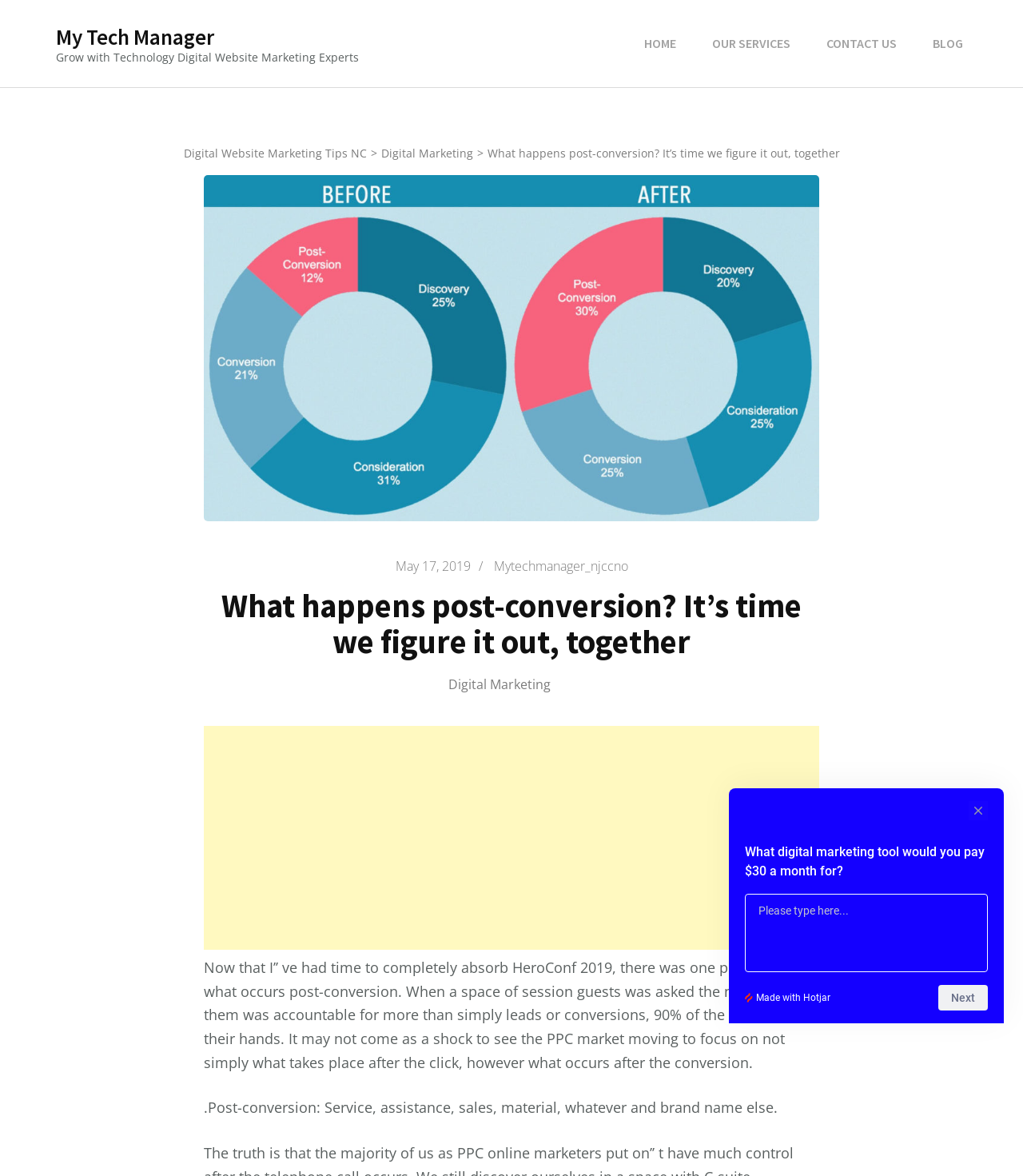Identify the bounding box coordinates of the area that should be clicked in order to complete the given instruction: "Click on 'Digital Marketing'". The bounding box coordinates should be four float numbers between 0 and 1, i.e., [left, top, right, bottom].

[0.372, 0.124, 0.462, 0.137]